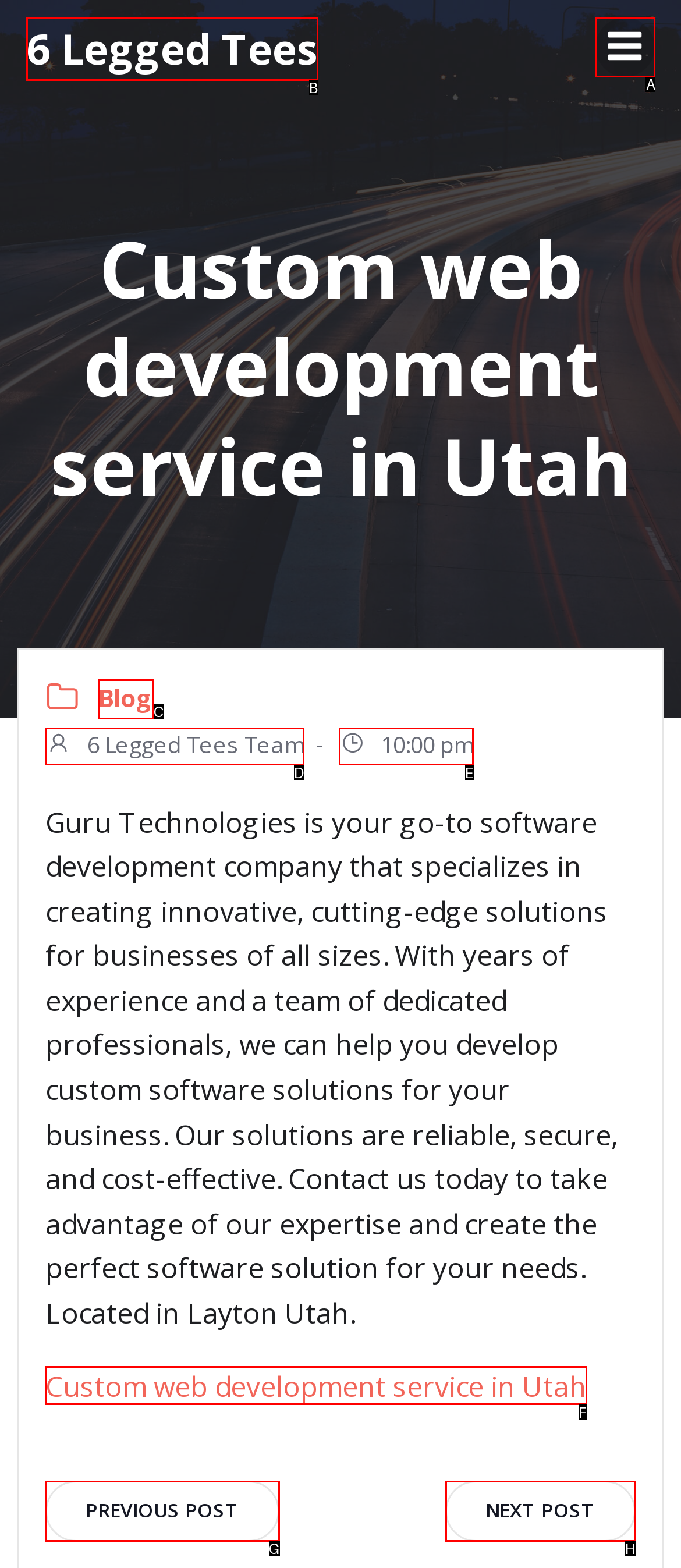Select the option I need to click to accomplish this task: Visit Innovate Now
Provide the letter of the selected choice from the given options.

None